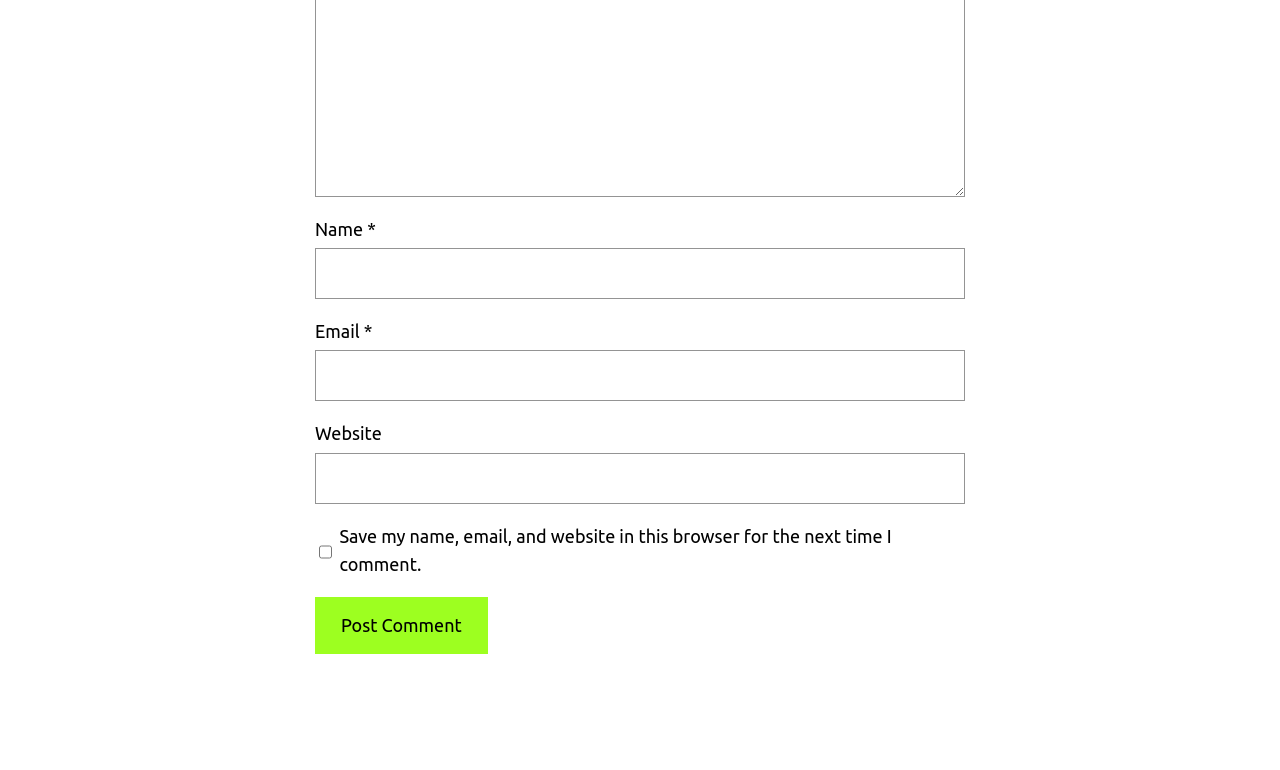Given the element description parent_node: Name * name="author", predict the bounding box coordinates for the UI element in the webpage screenshot. The format should be (top-left x, top-left y, bottom-right x, bottom-right y), and the values should be between 0 and 1.

[0.246, 0.322, 0.754, 0.388]